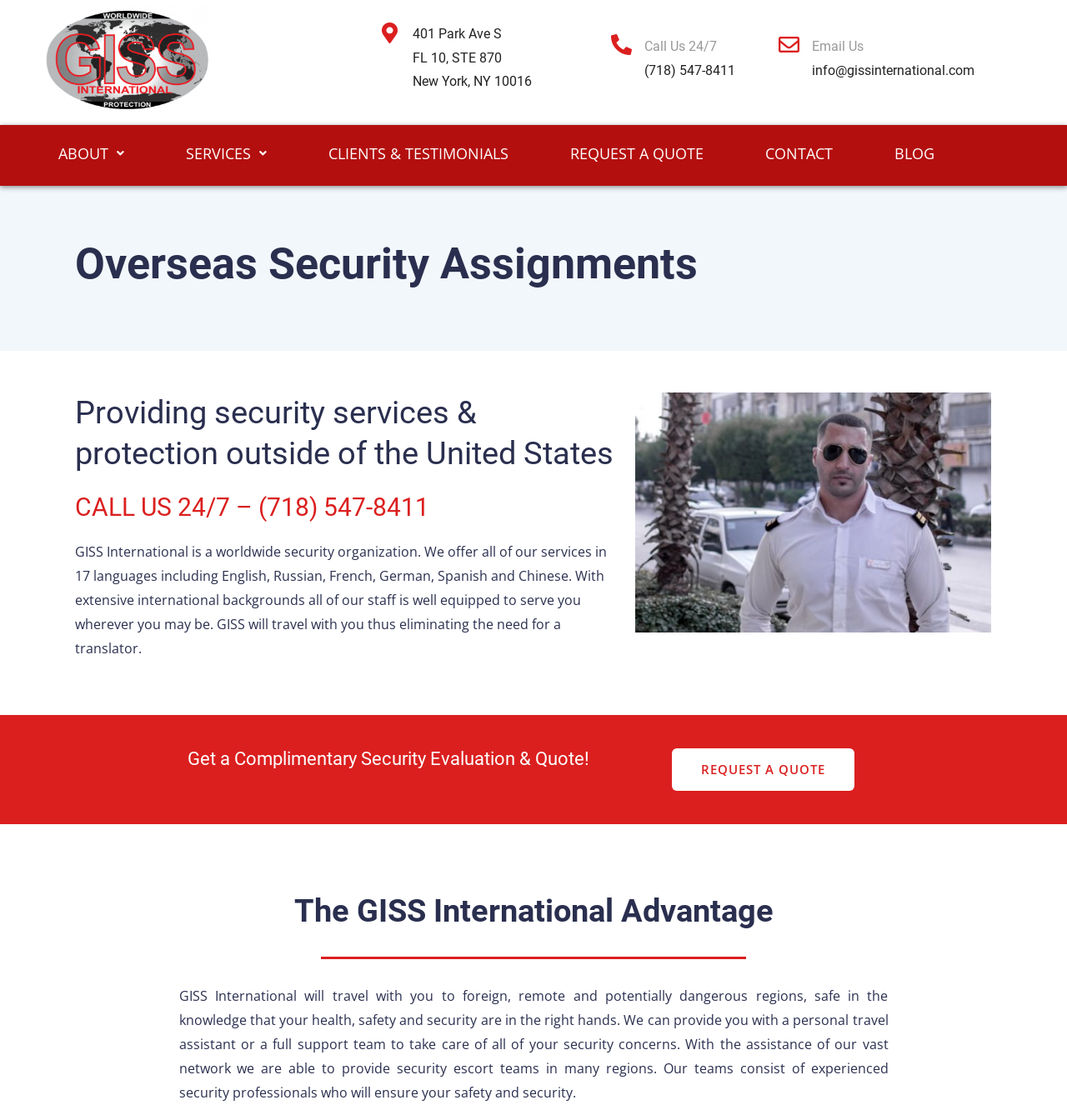Generate the text content of the main heading of the webpage.

Overseas Security Assignments